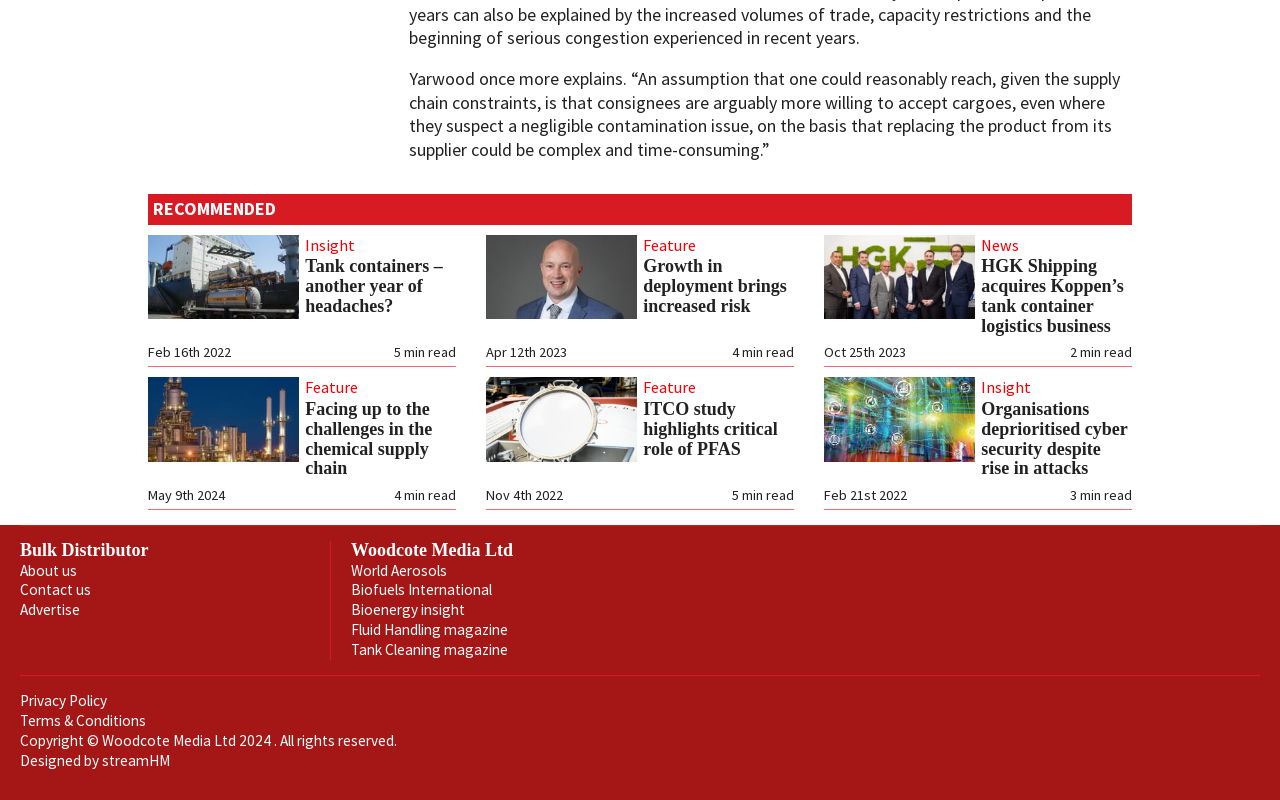Look at the image and give a detailed response to the following question: What is the date of the article 'ITCO study highlights critical role of PFAS'?

I located the article 'ITCO study highlights critical role of PFAS' and found the date associated with it, which is 'Nov 4th 2022'. This suggests that the article was published on this date.